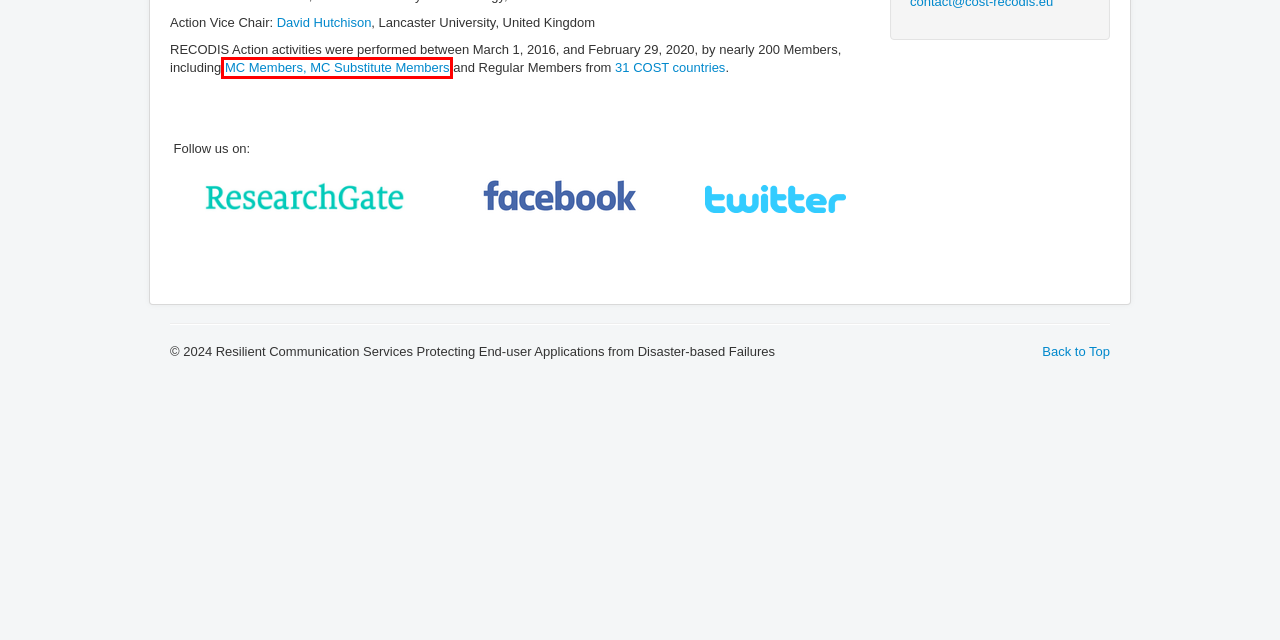A screenshot of a webpage is given, featuring a red bounding box around a UI element. Please choose the webpage description that best aligns with the new webpage after clicking the element in the bounding box. These are the descriptions:
A. David Hutchison - Lancaster University
B. Working Groups
C. Completed STSMs
D. Action CA15127 - COST
E. The final book of RECODIS
F. Calls for STSMs
G. Other Dissemination Activities
H. ITC Conference Grants

D